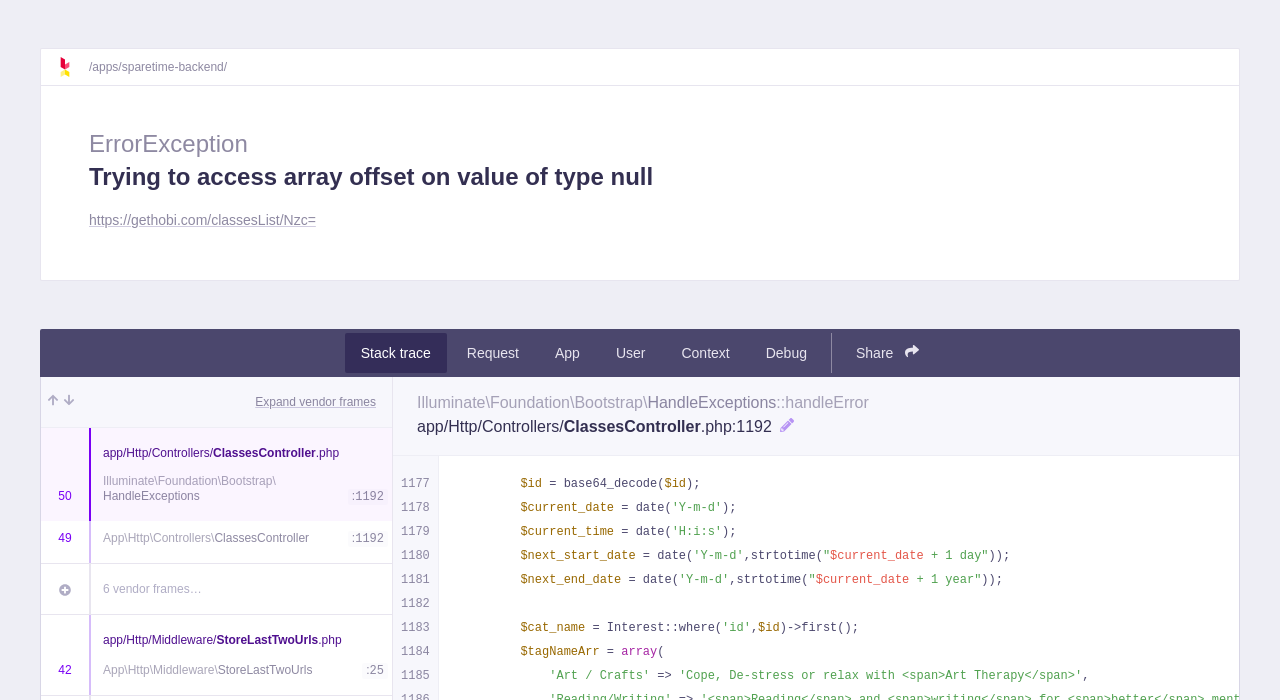Determine the coordinates of the bounding box for the clickable area needed to execute this instruction: "Select cover letters".

None